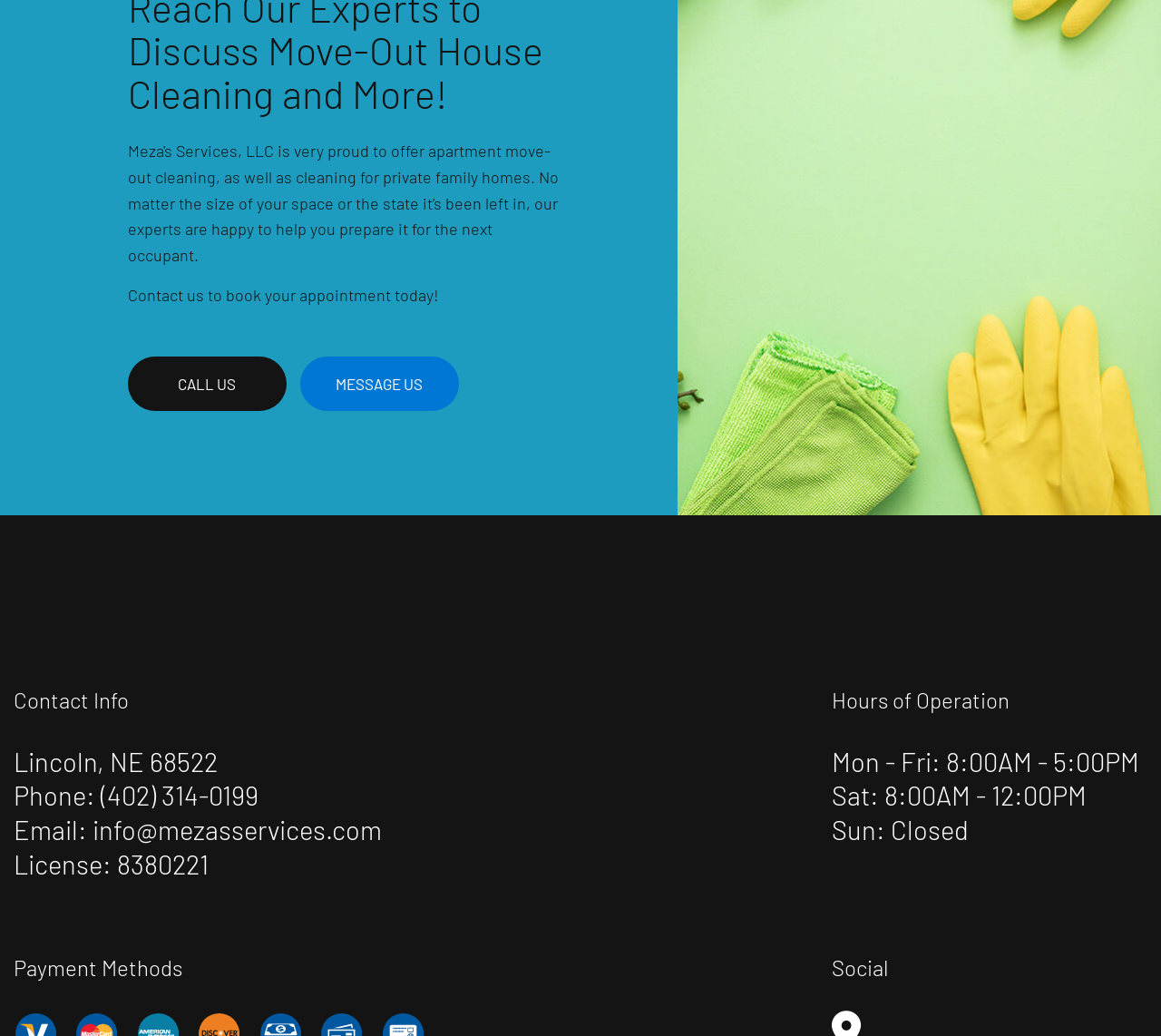What is the email address?
From the screenshot, provide a brief answer in one word or phrase.

info@mezasservices.com